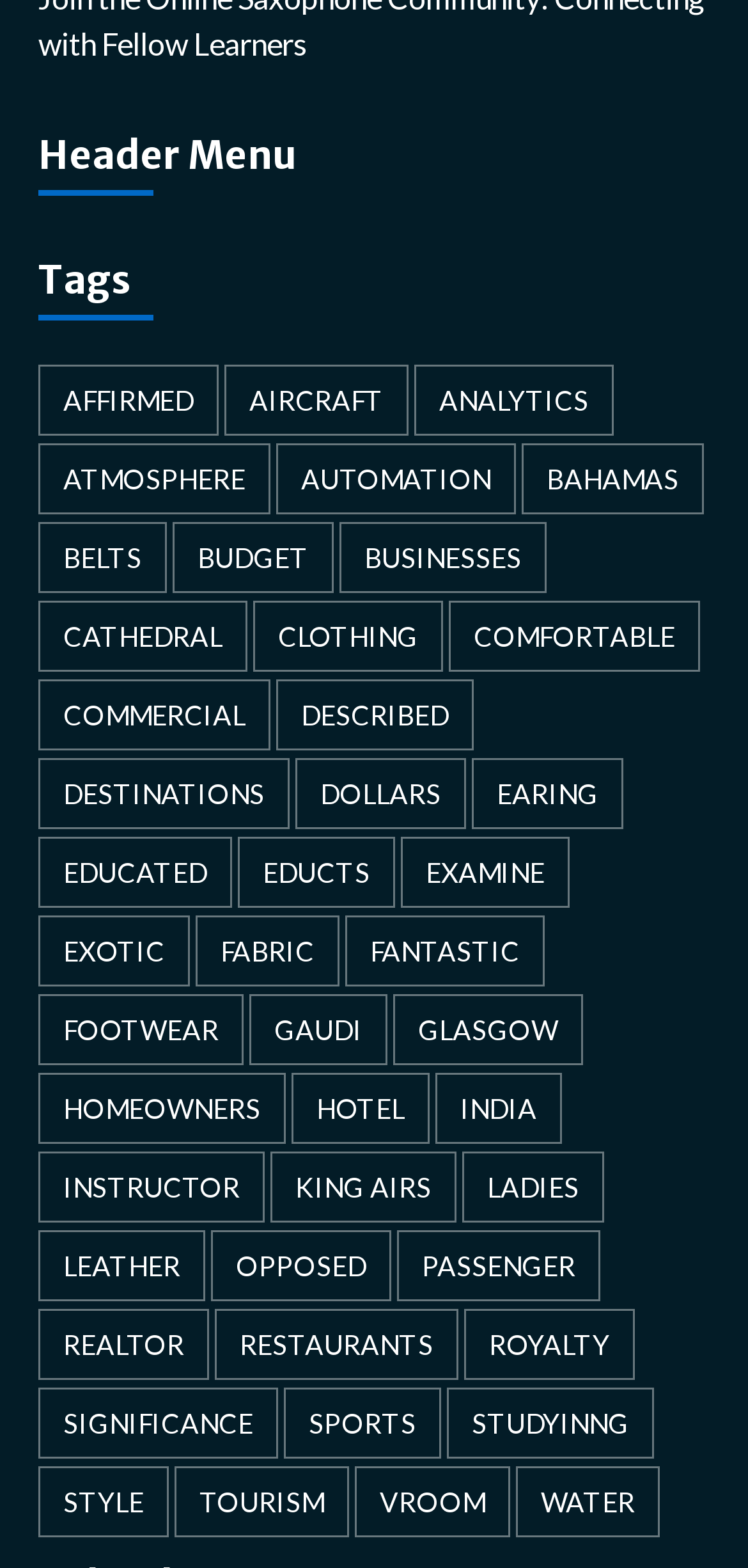Locate the bounding box coordinates of the element's region that should be clicked to carry out the following instruction: "Learn about 'india'". The coordinates need to be four float numbers between 0 and 1, i.e., [left, top, right, bottom].

[0.582, 0.684, 0.751, 0.73]